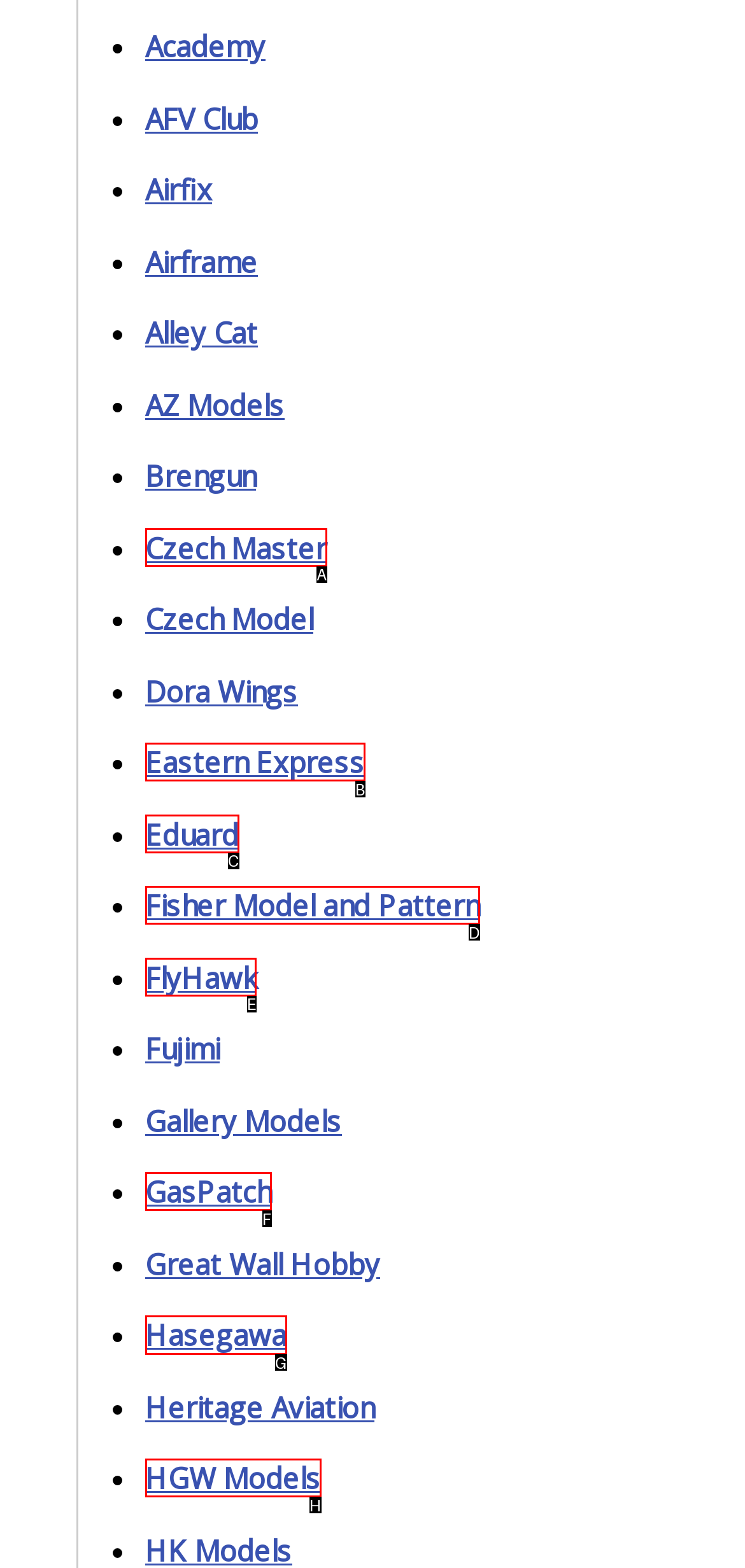Identify the correct UI element to click to achieve the task: Learn about Hasegawa.
Answer with the letter of the appropriate option from the choices given.

G